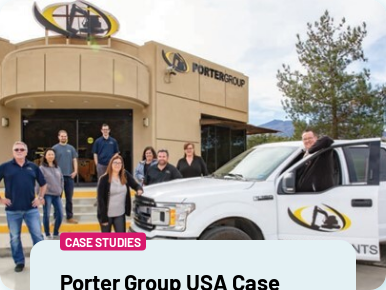Describe all the elements in the image extensively.

The image features a group of seven individuals standing in front of the modern building of Porter Group USA, displayed prominently alongside a company vehicle. The building, characterized by its sleek architecture and the company logo, is situated in a scenic setting with trees and mountains in the background. 

A banner at the bottom of the image labels it as a "CASE STUDIES" entry, indicating its relevance to business insights or success stories. The presence of team members in business attire suggests a professional environment, emphasizing collaboration and teamwork. Overall, this visual captures the essence of Porter Group USA and highlights their commitment to team dynamics and operational excellence.